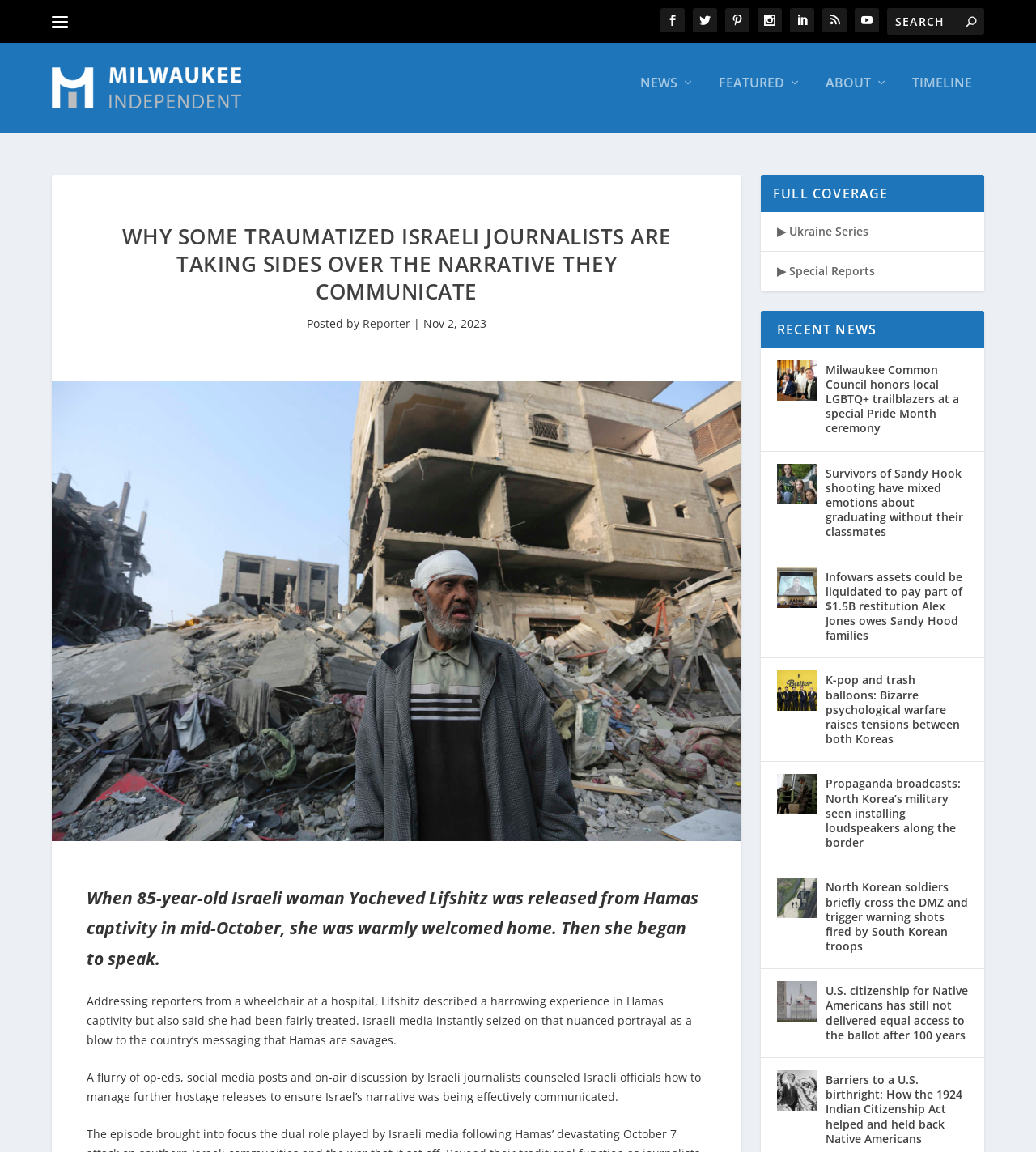Please find and report the bounding box coordinates of the element to click in order to perform the following action: "Check the FULL COVERAGE section". The coordinates should be expressed as four float numbers between 0 and 1, in the format [left, top, right, bottom].

[0.734, 0.143, 0.95, 0.175]